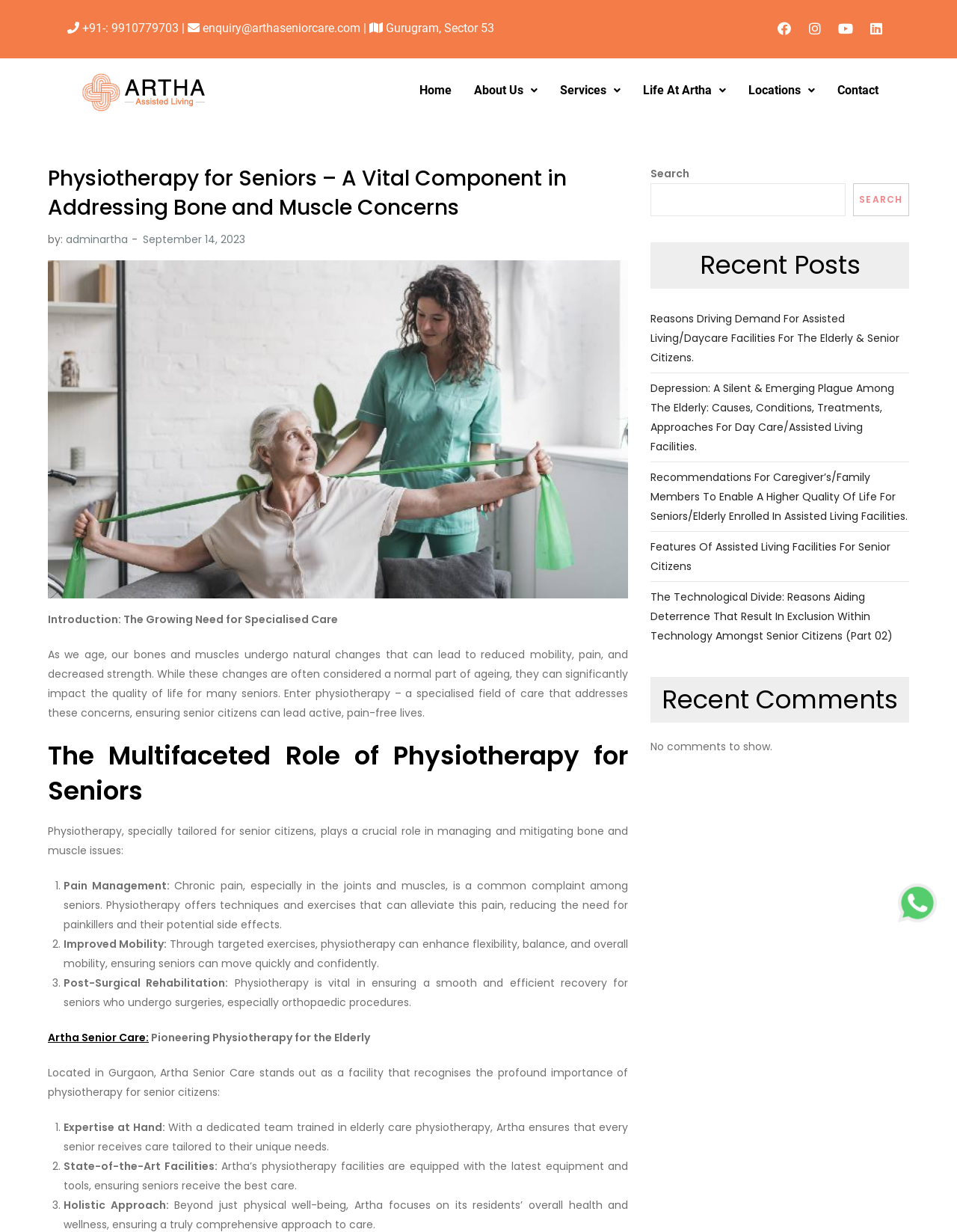What is the location of Artha Senior Care?
From the image, respond using a single word or phrase.

Gurugram, Sector 53